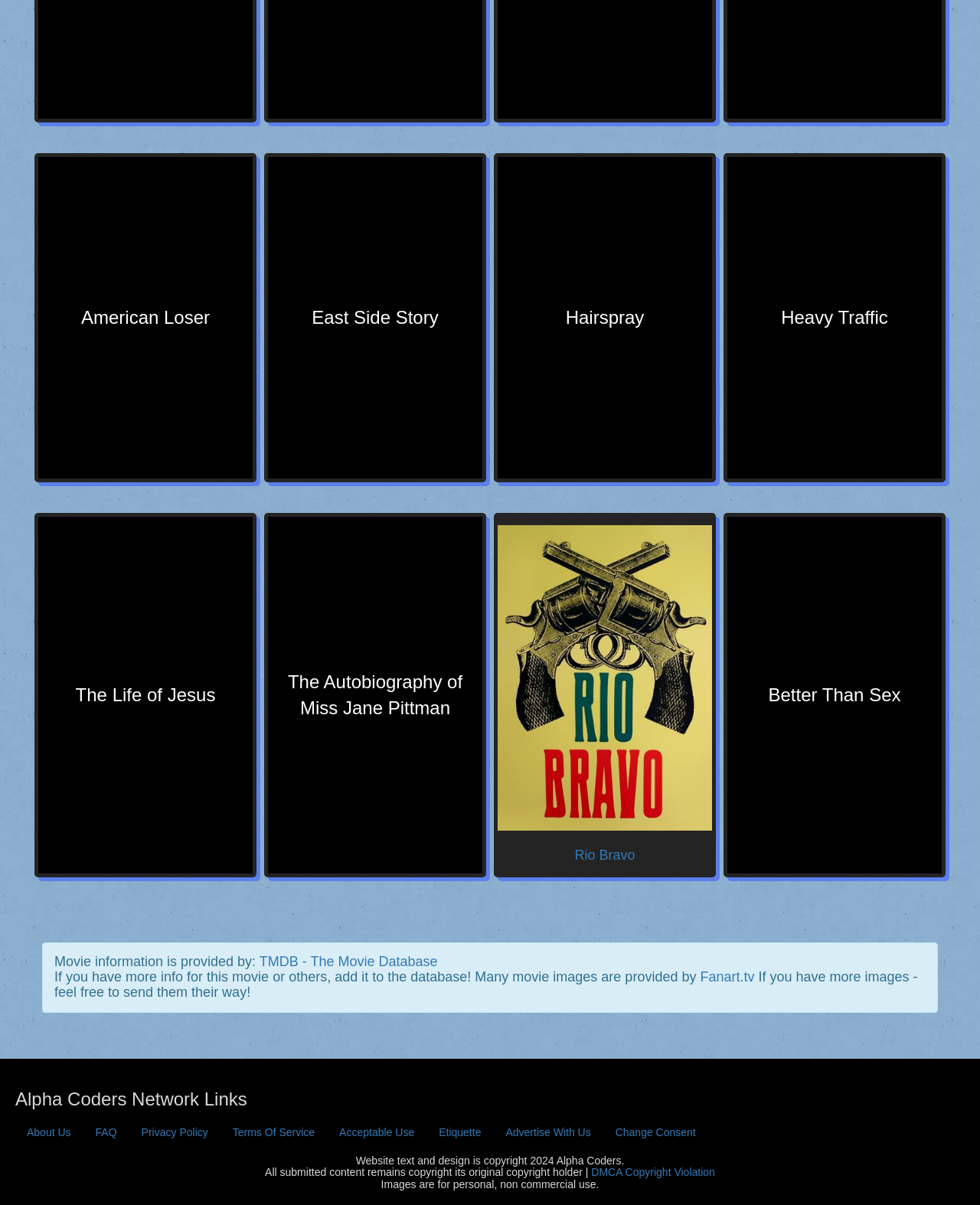Pinpoint the bounding box coordinates of the clickable area necessary to execute the following instruction: "Click on the link to Rio Bravo". The coordinates should be given as four float numbers between 0 and 1, namely [left, top, right, bottom].

[0.508, 0.429, 0.727, 0.696]